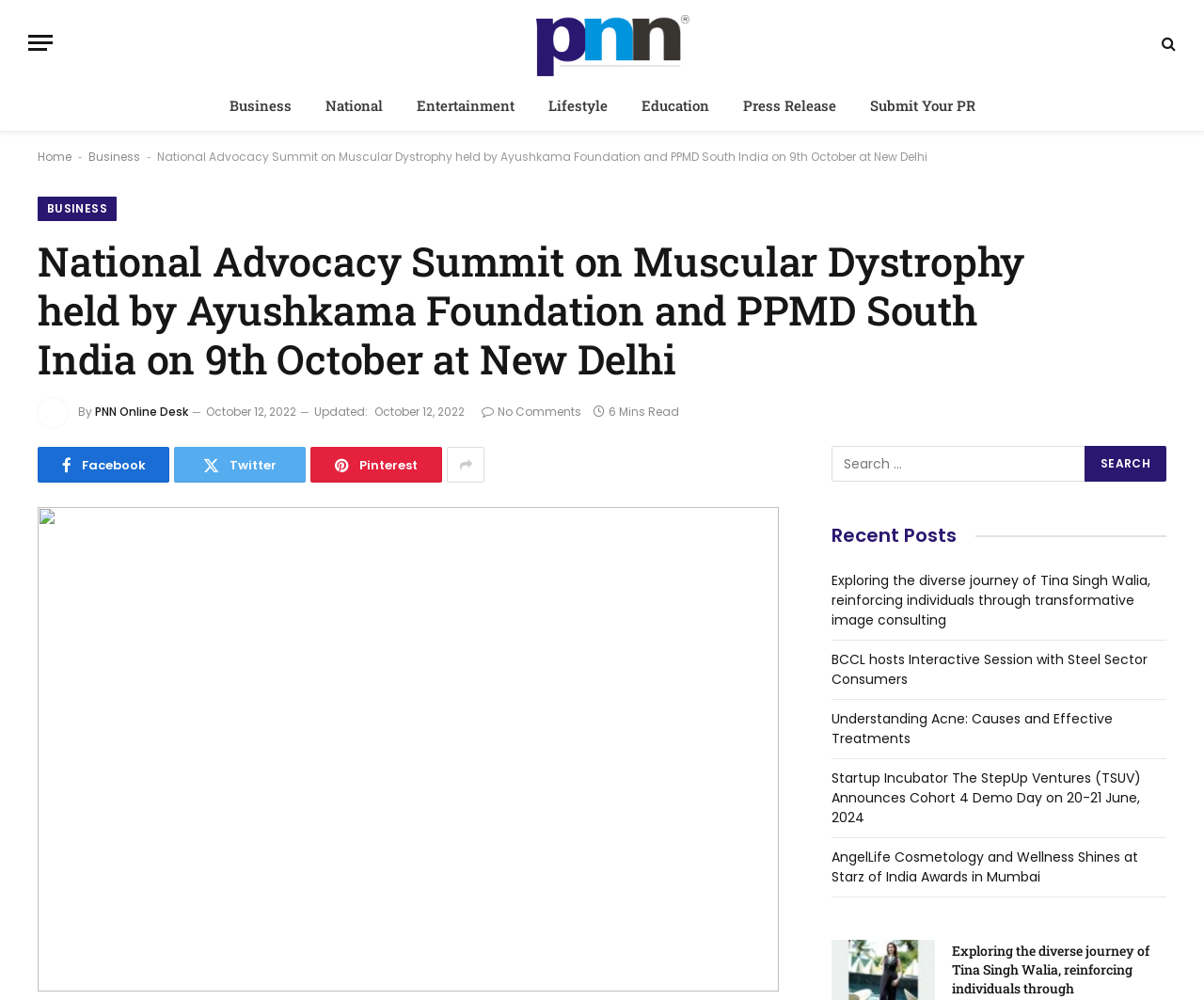How many recent posts are listed at the bottom of the webpage?
Please answer the question with a detailed and comprehensive explanation.

I counted the number of link elements with the class 'recent posts' at the bottom of the webpage, which are 5 in total, hence the answer is 5.